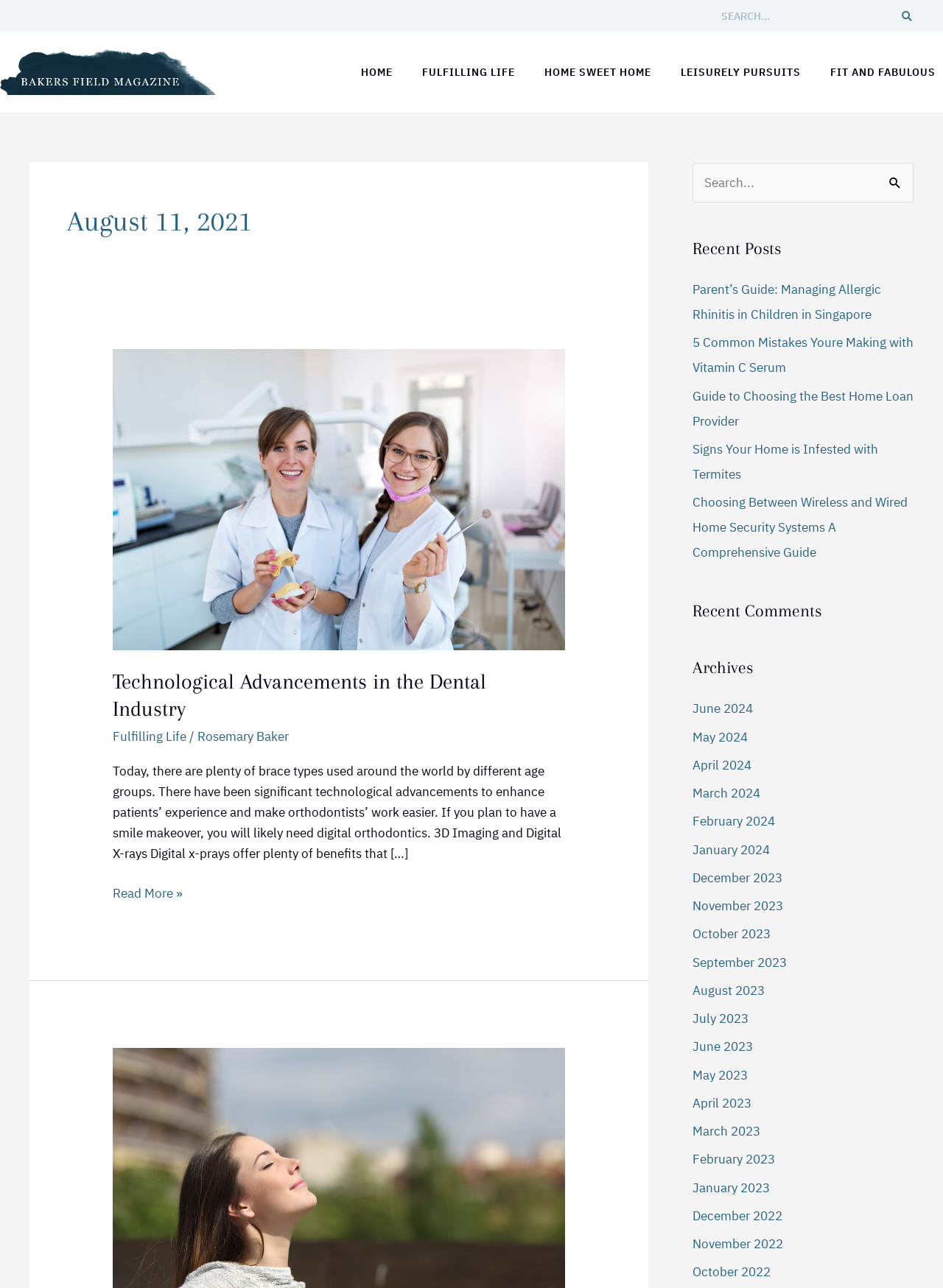Identify and provide the bounding box coordinates of the UI element described: "Fit and Fabulous". The coordinates should be formatted as [left, top, right, bottom], with each number being a float between 0 and 1.

[0.88, 0.045, 0.992, 0.067]